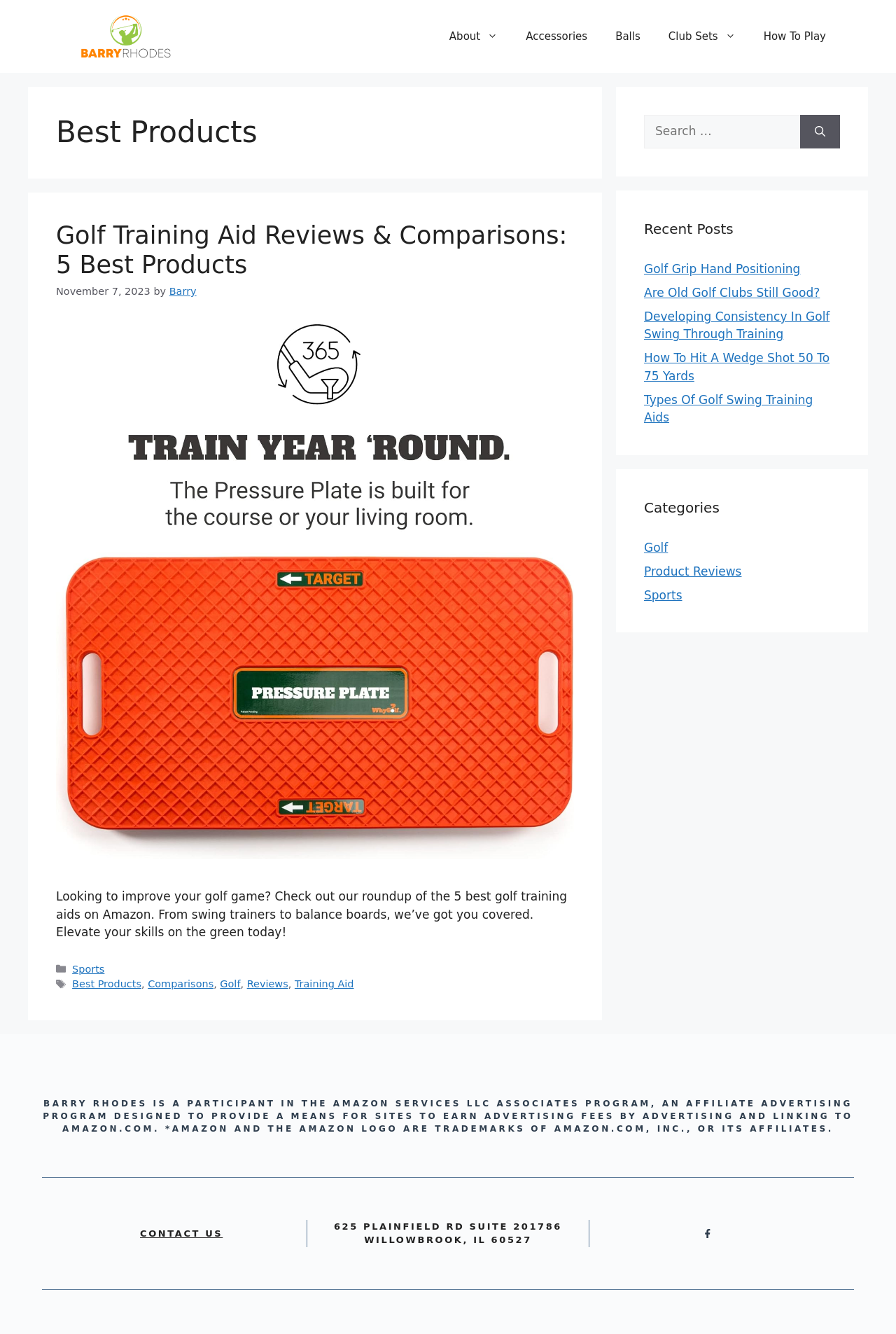Please locate the bounding box coordinates of the element that should be clicked to achieve the given instruction: "Read the 'Golf Training Aid Reviews & Comparisons: 5 Best Products' article".

[0.062, 0.165, 0.641, 0.209]